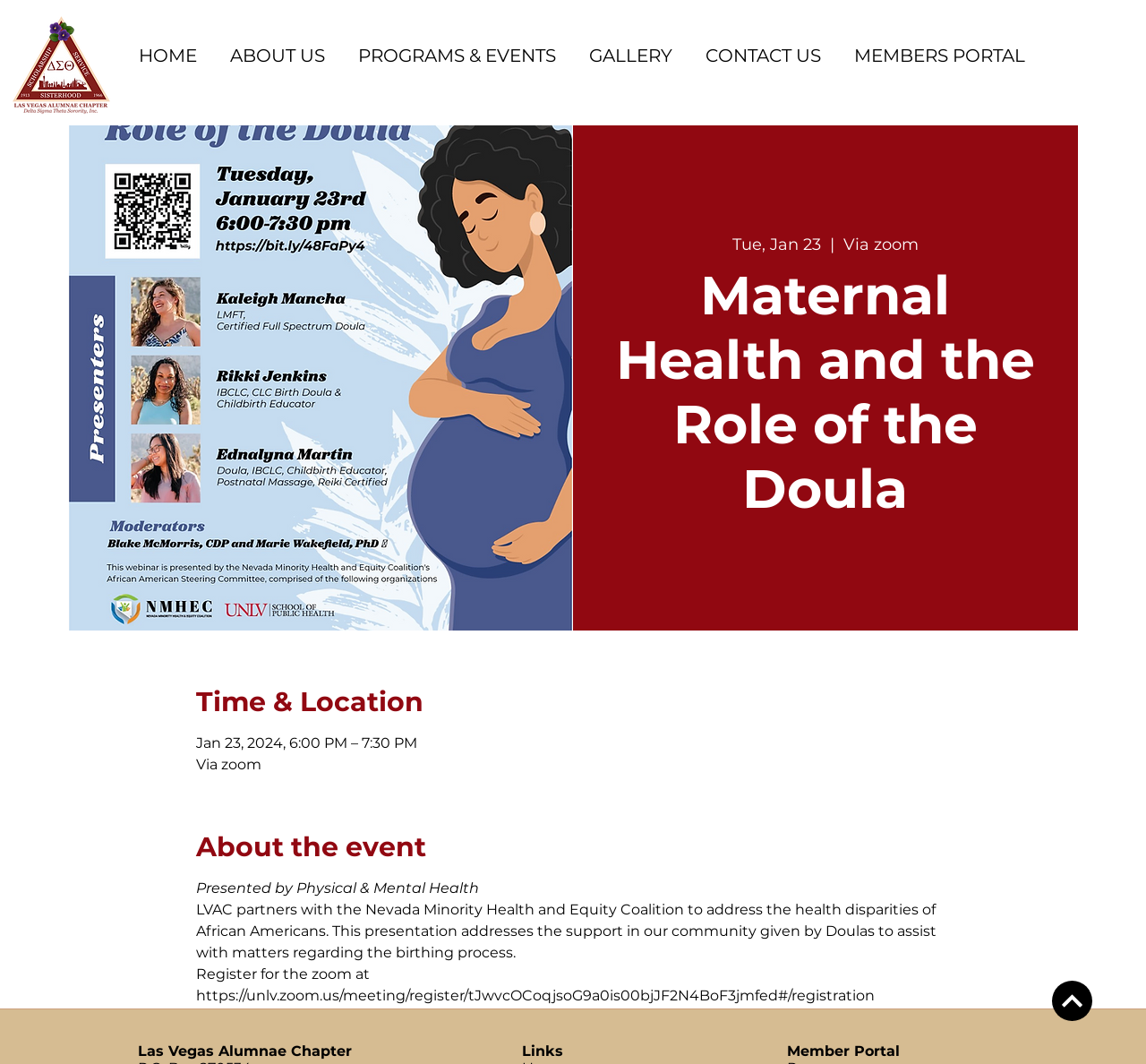Find the UI element described as: "ABOUT US" and predict its bounding box coordinates. Ensure the coordinates are four float numbers between 0 and 1, [left, top, right, bottom].

[0.188, 0.028, 0.3, 0.077]